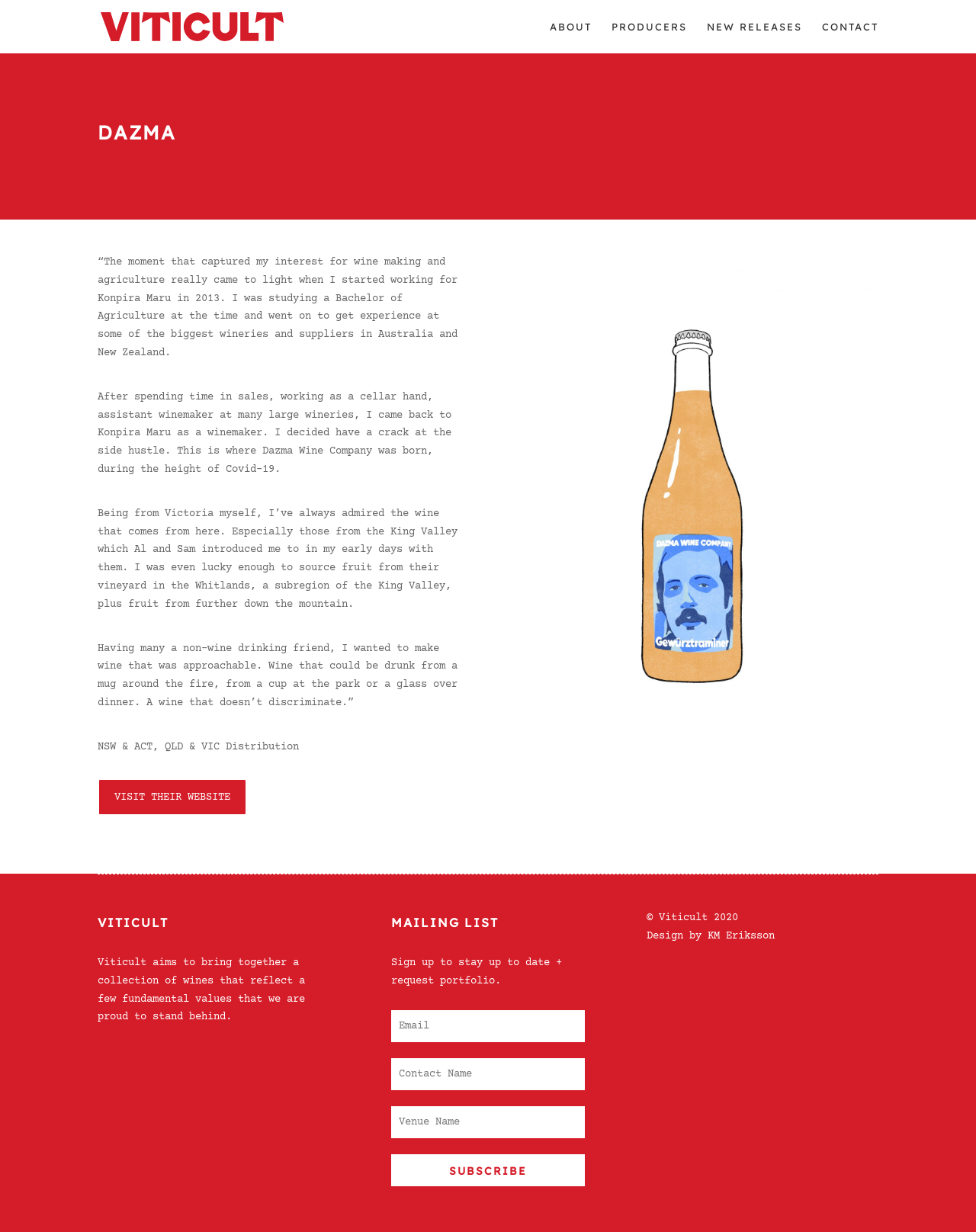Find the bounding box coordinates of the area to click in order to follow the instruction: "Click on Viticult".

[0.103, 0.015, 0.21, 0.026]